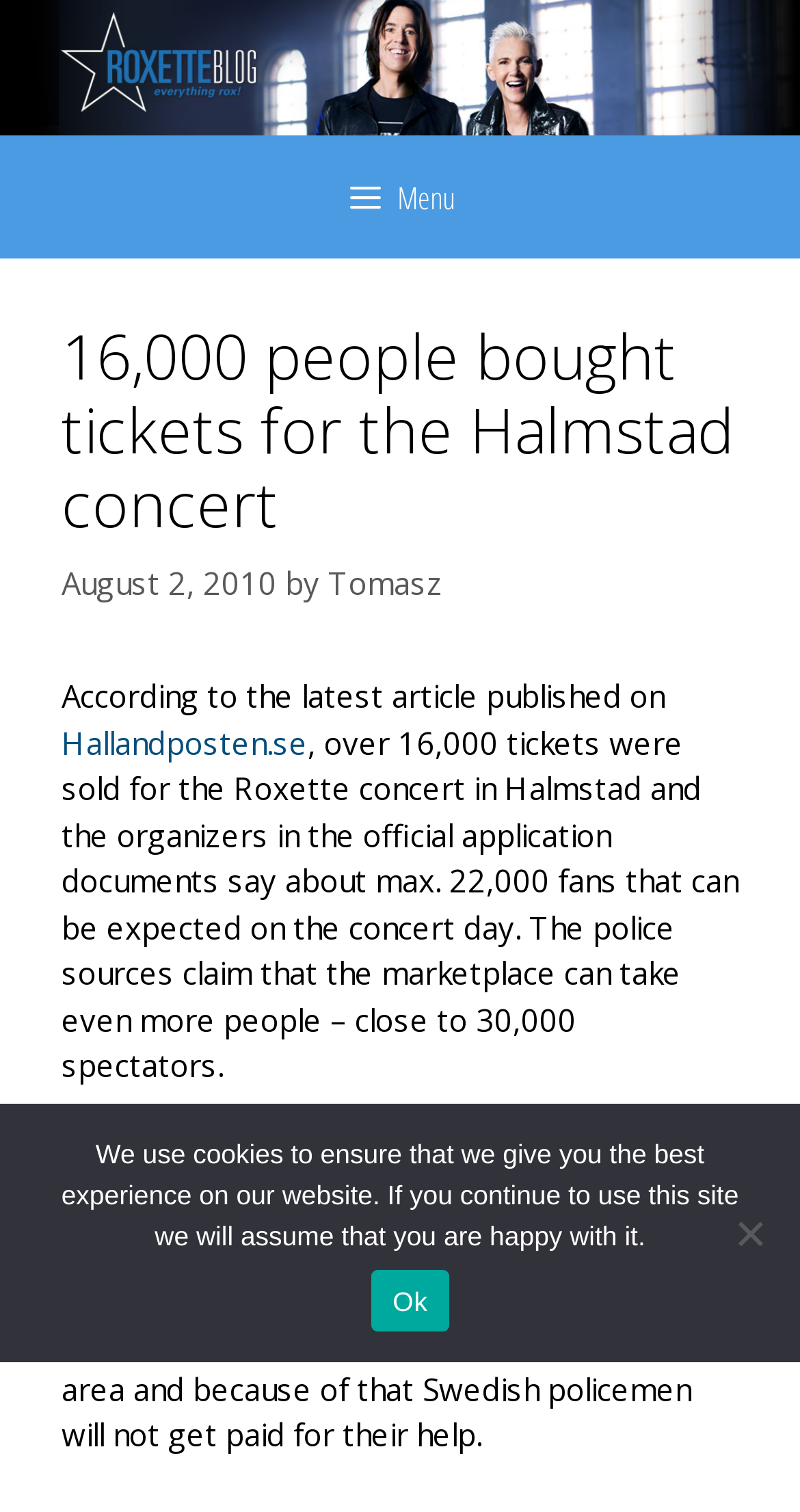Carefully observe the image and respond to the question with a detailed answer:
Who met with the organizers from Nöjet AB?

Ingmar Nilja, the local police chef, met with the organizers from Nöjet AB two times to discuss all the issues about the Roxette gig.